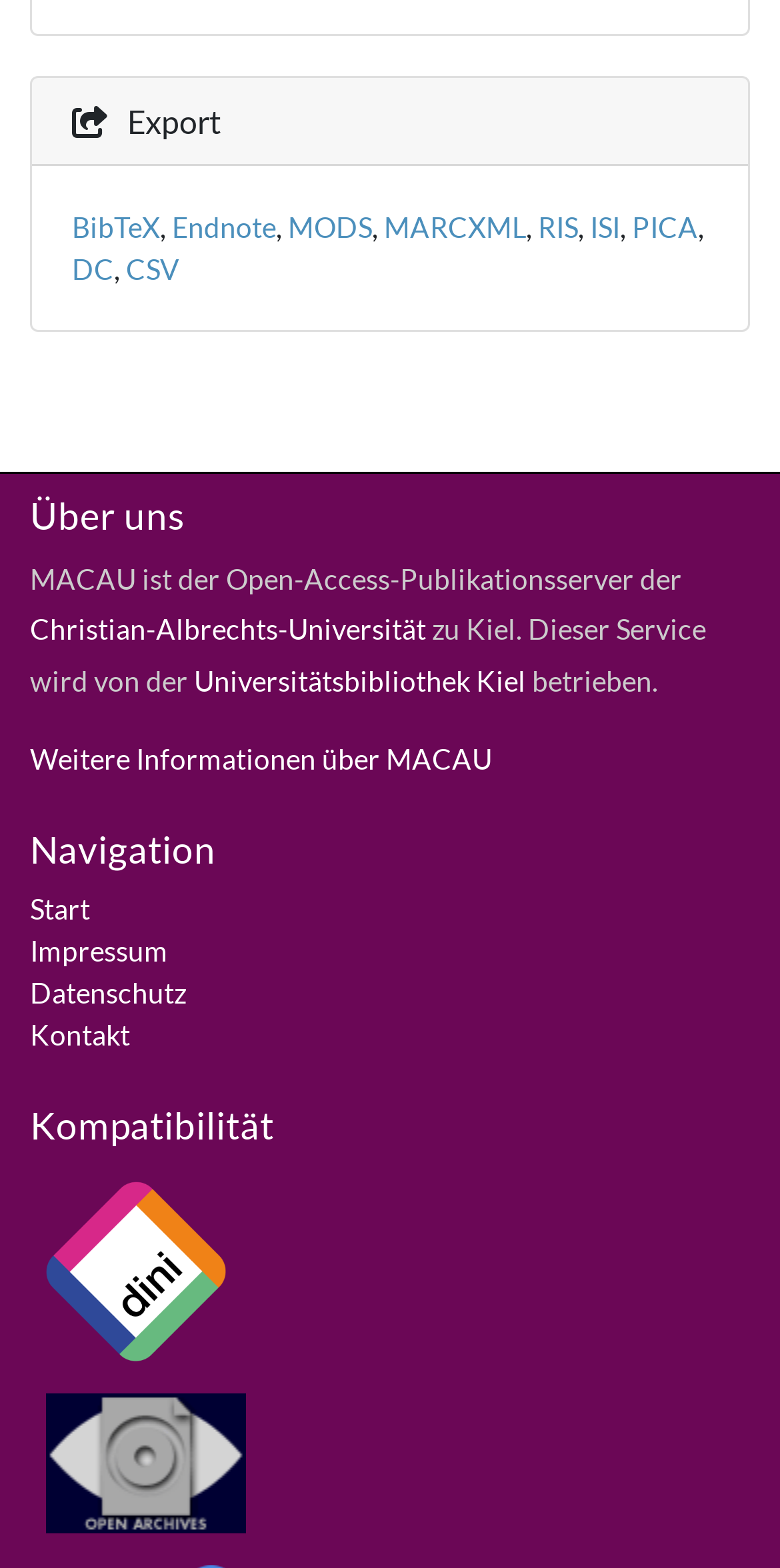Respond to the question below with a concise word or phrase:
What is the name of the university that operates this service?

Christian-Albrechts-Universität